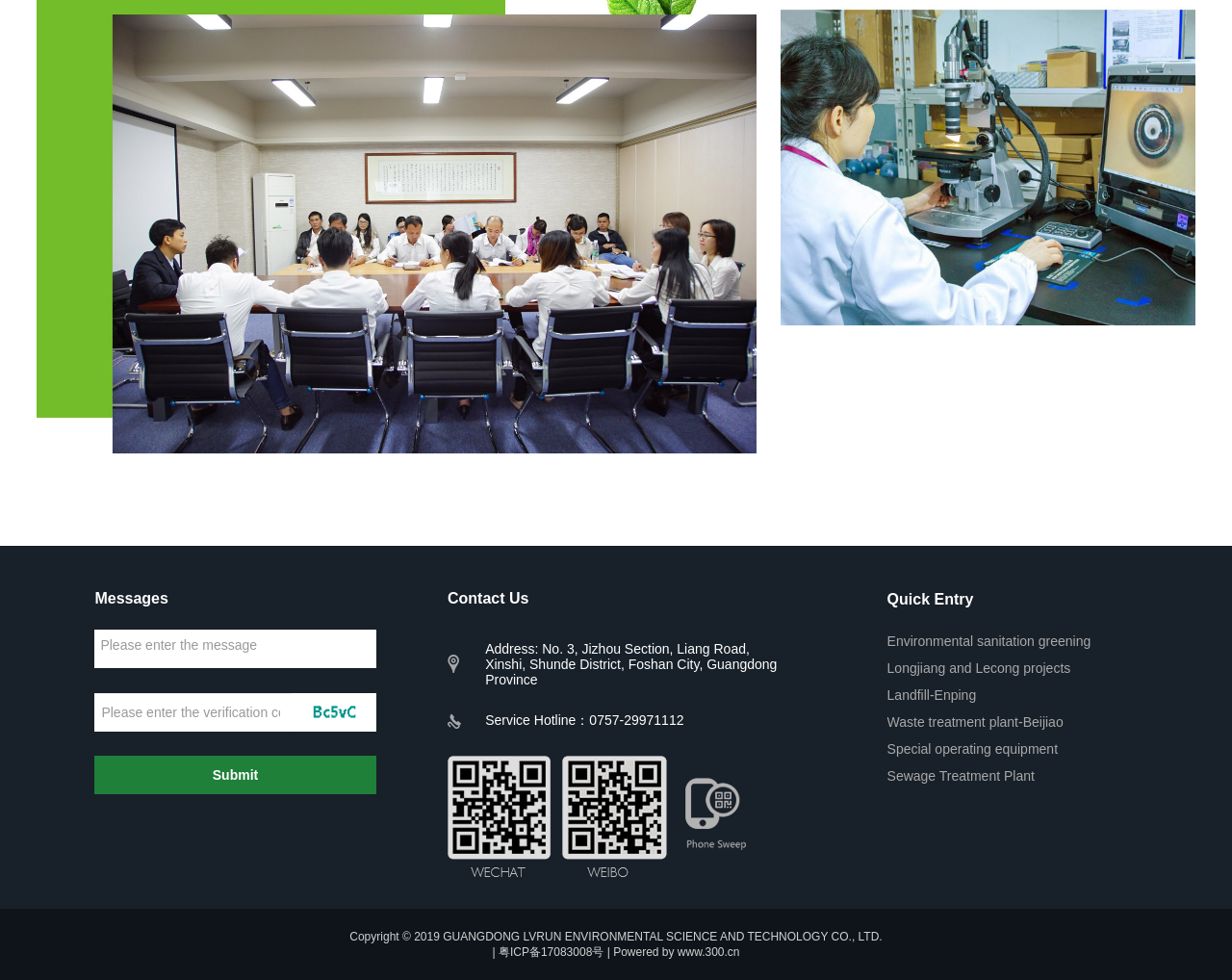Based on the provided description, "Landfill-Enping", find the bounding box of the corresponding UI element in the screenshot.

[0.72, 0.701, 0.792, 0.717]